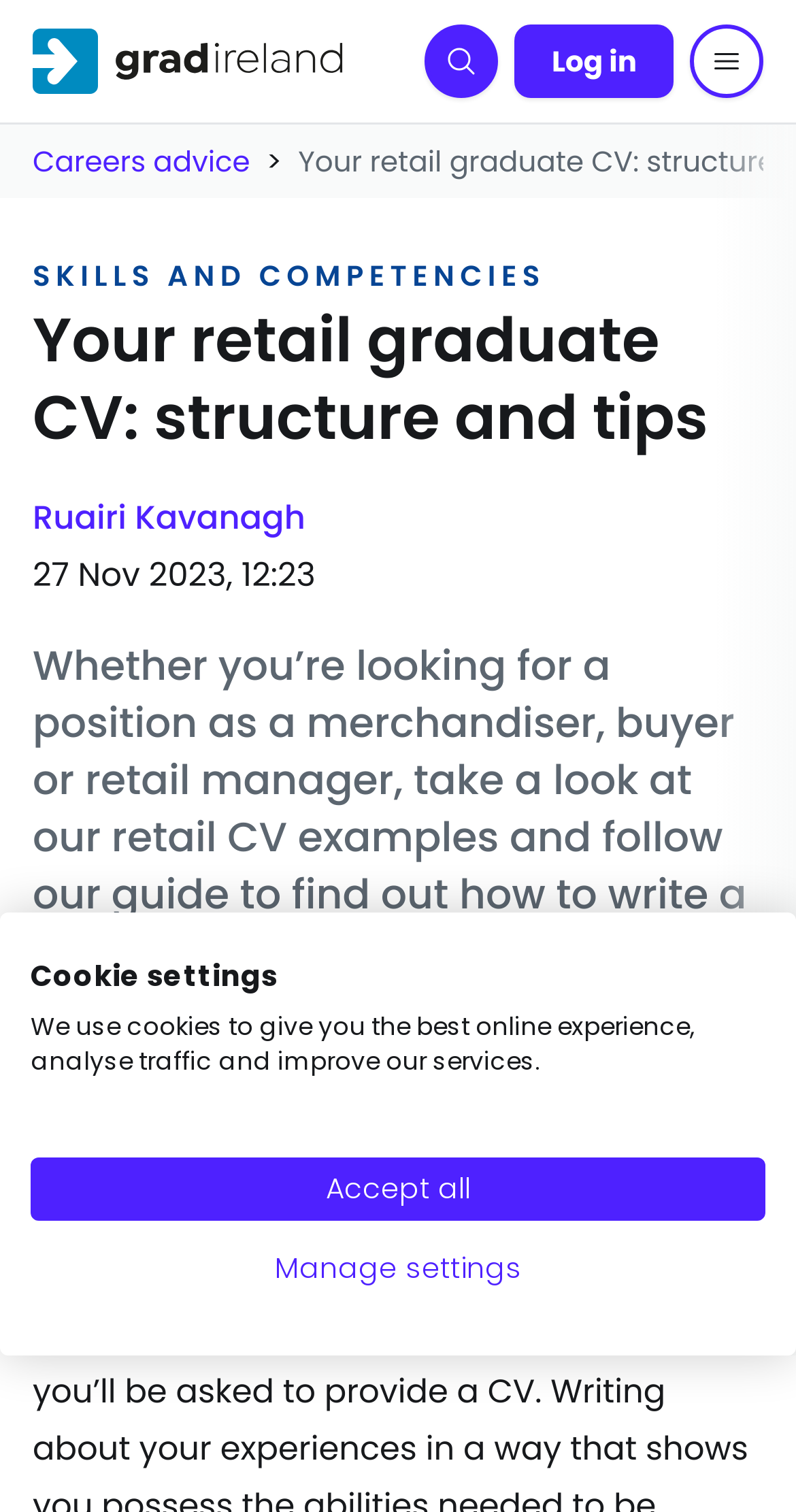Please reply to the following question using a single word or phrase: 
What is the image description below the heading?

Graduate completing a cv